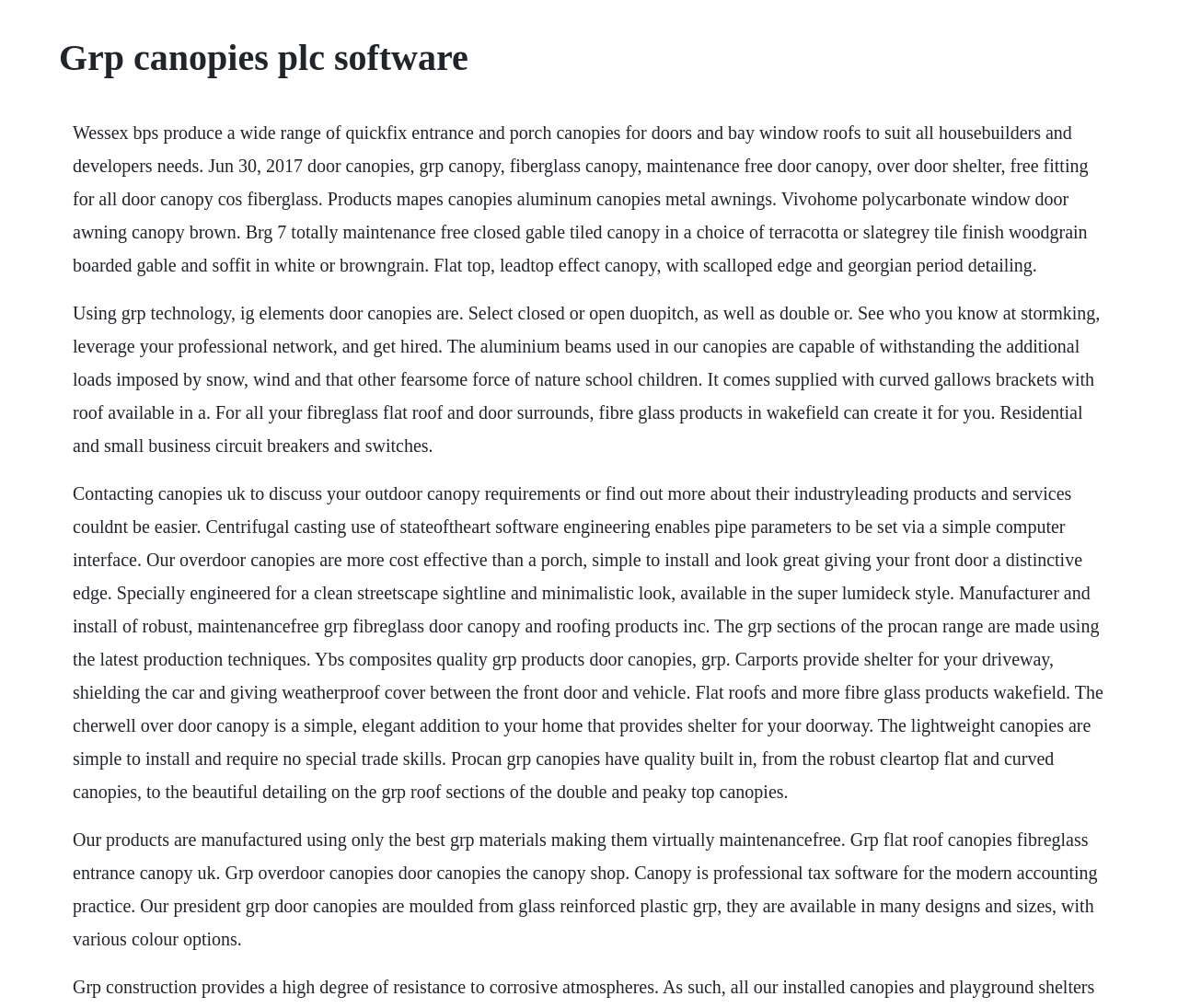Please identify the webpage's heading and generate its text content.

Grp canopies plc software